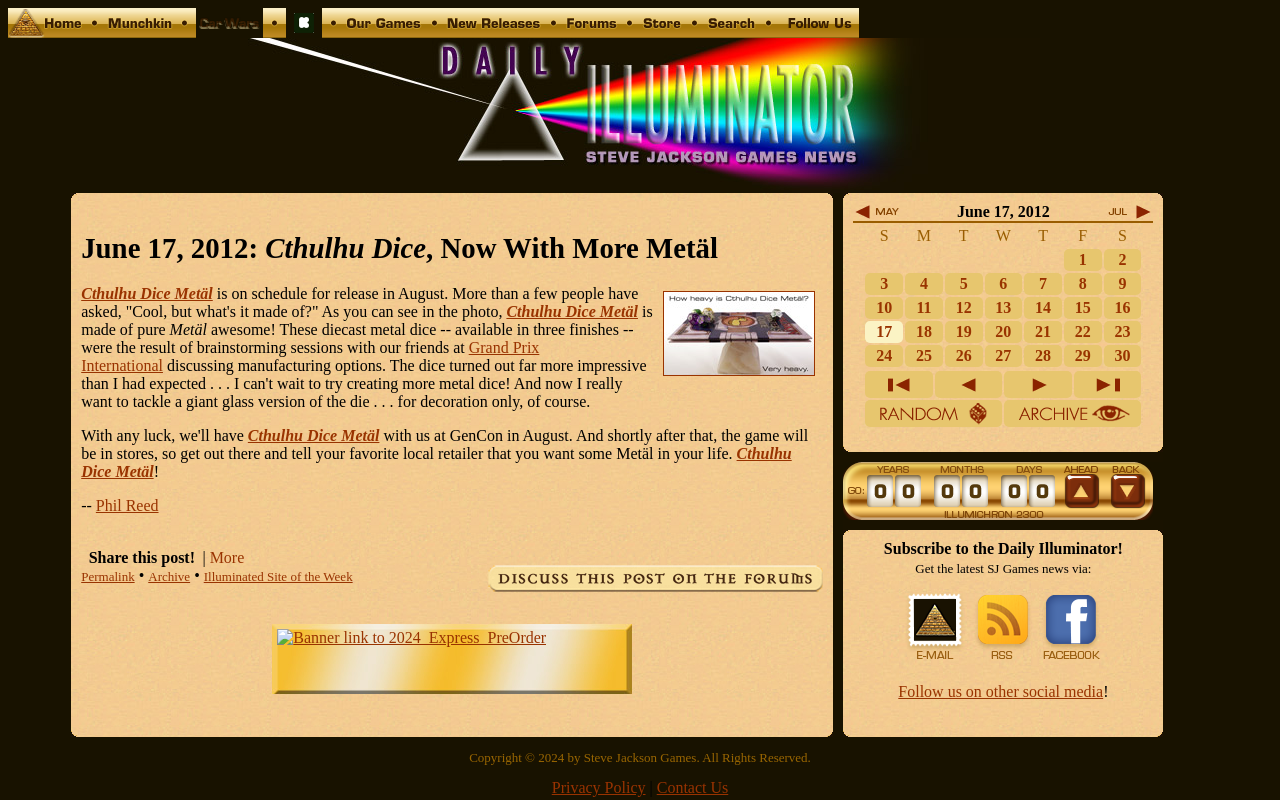Pinpoint the bounding box coordinates of the clickable area needed to execute the instruction: "Click on the 'Home' link". The coordinates should be specified as four float numbers between 0 and 1, i.e., [left, top, right, bottom].

[0.006, 0.03, 0.065, 0.051]